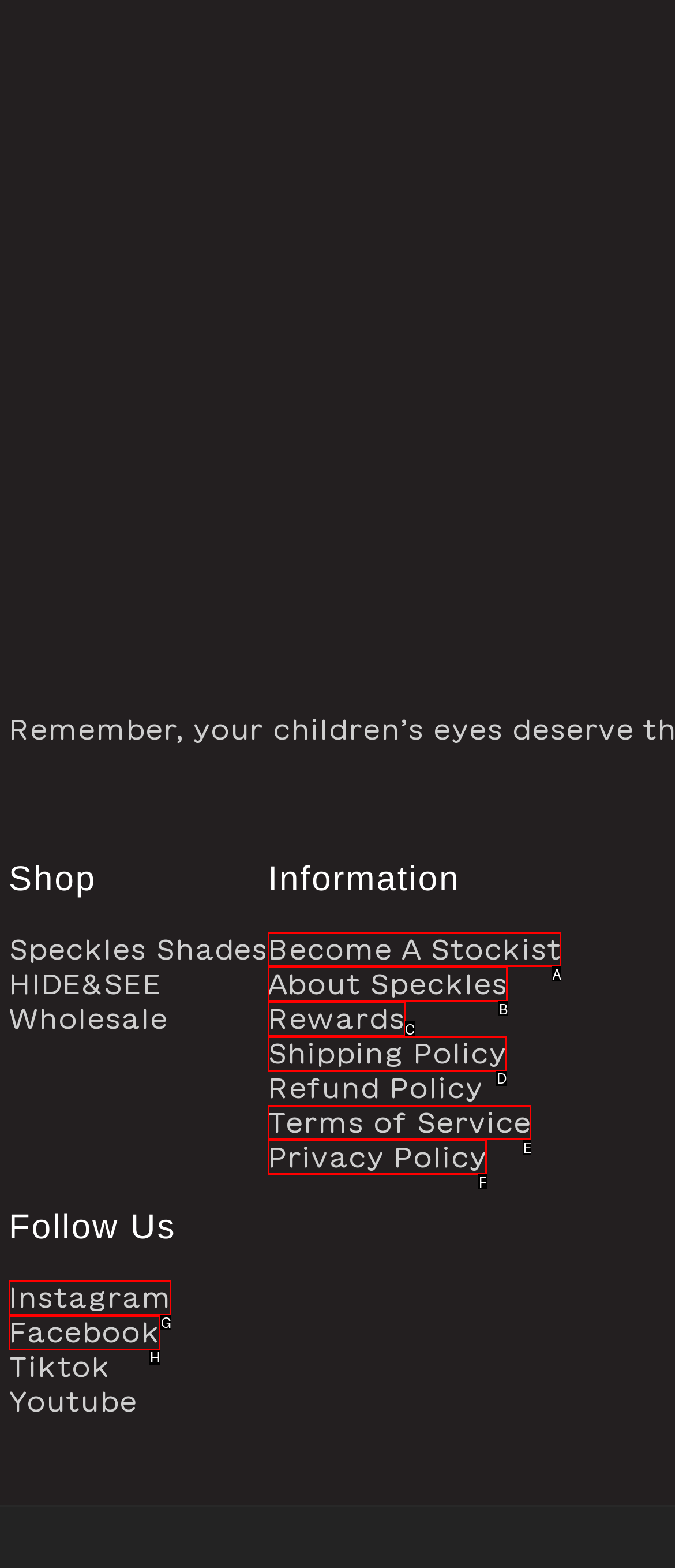Indicate the HTML element that should be clicked to perform the task: Learn about Shipping Policy Reply with the letter corresponding to the chosen option.

D